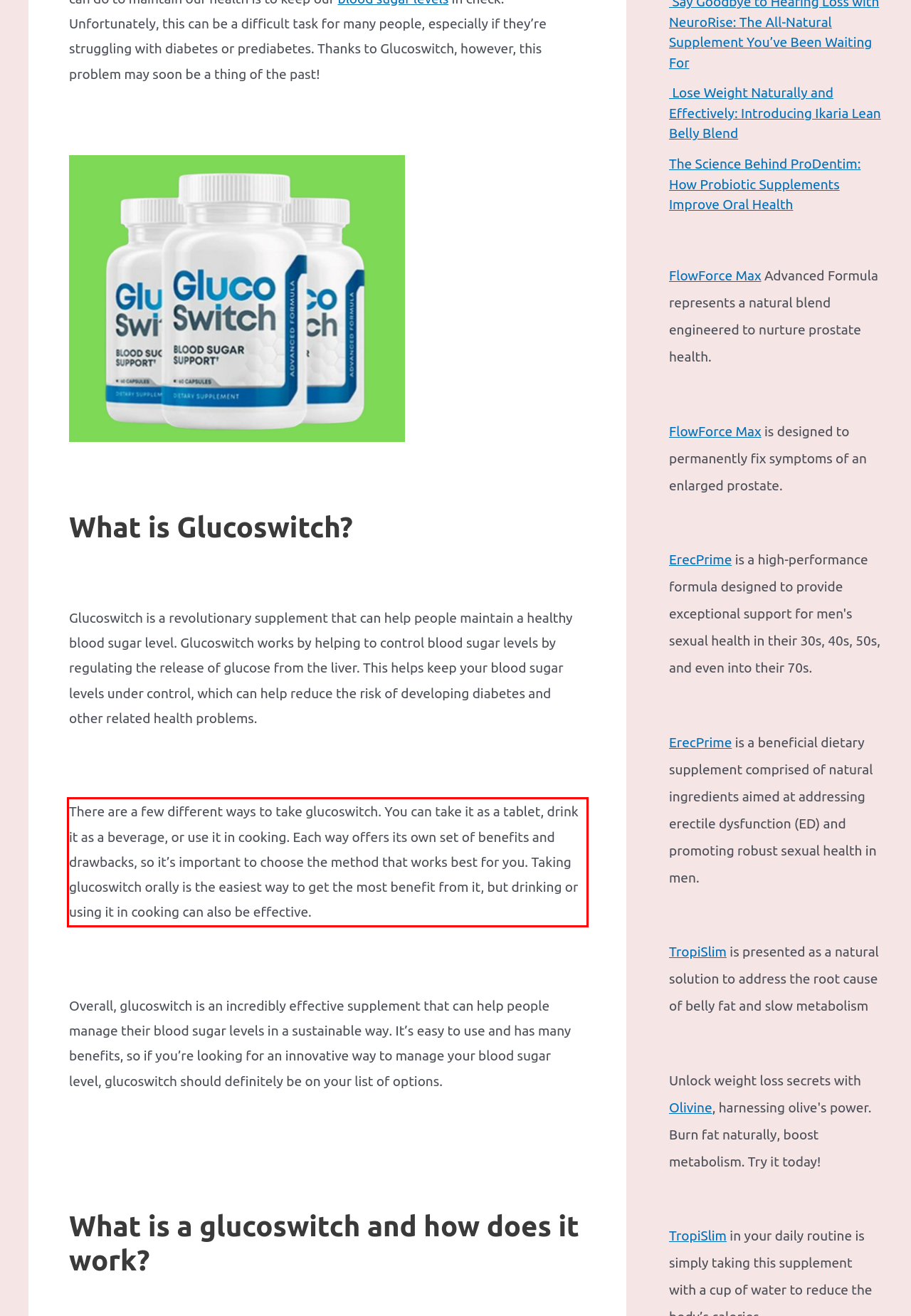Please take the screenshot of the webpage, find the red bounding box, and generate the text content that is within this red bounding box.

There are a few different ways to take glucoswitch. You can take it as a tablet, drink it as a beverage, or use it in cooking. Each way offers its own set of benefits and drawbacks, so it’s important to choose the method that works best for you. Taking glucoswitch orally is the easiest way to get the most benefit from it, but drinking or using it in cooking can also be effective.